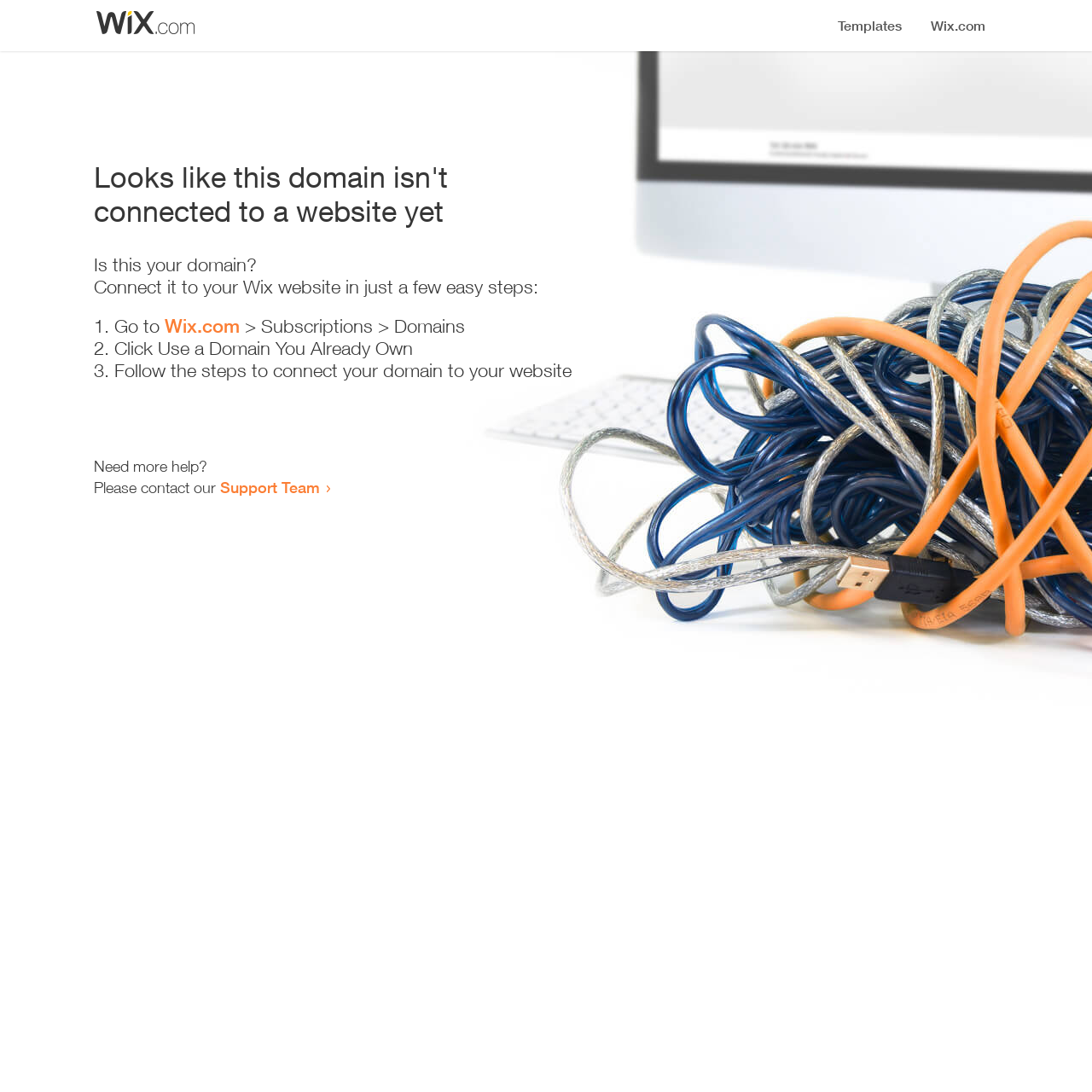Give the bounding box coordinates for the element described as: "Support Team".

[0.202, 0.438, 0.293, 0.455]